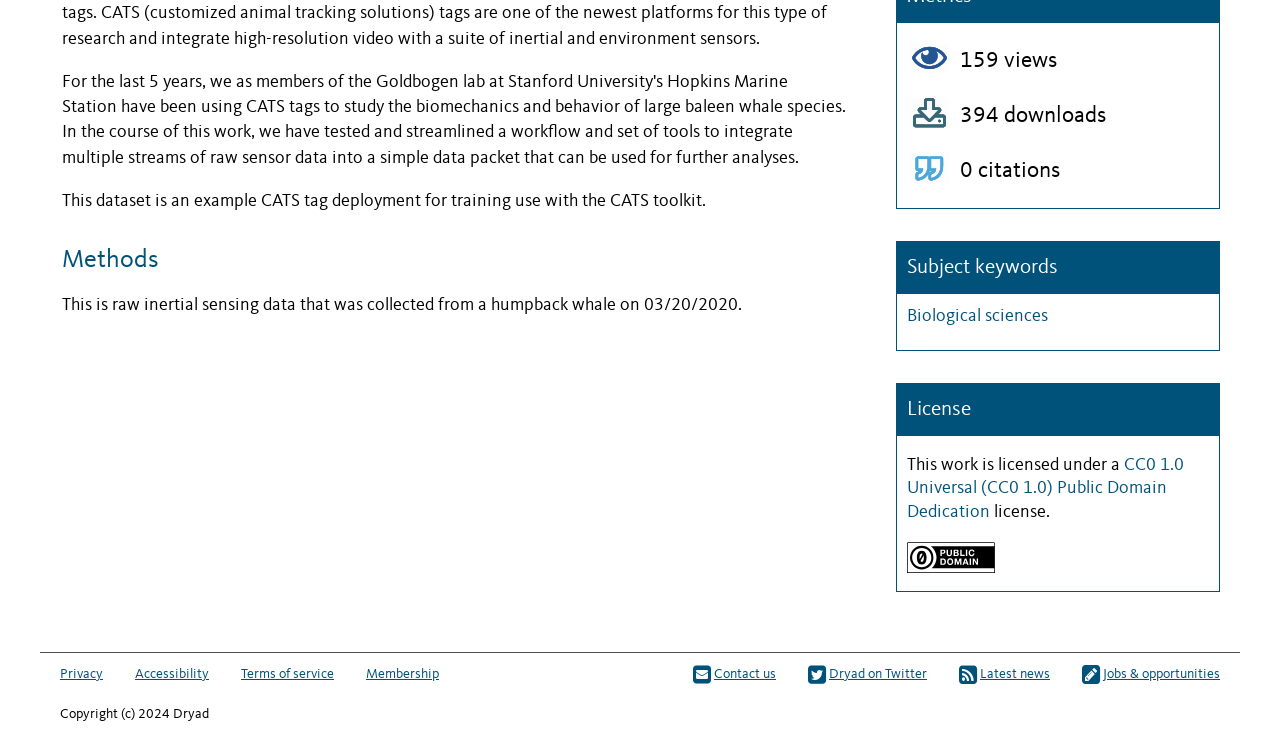Using the element description: "WordPress", determine the bounding box coordinates for the specified UI element. The coordinates should be four float numbers between 0 and 1, [left, top, right, bottom].

None